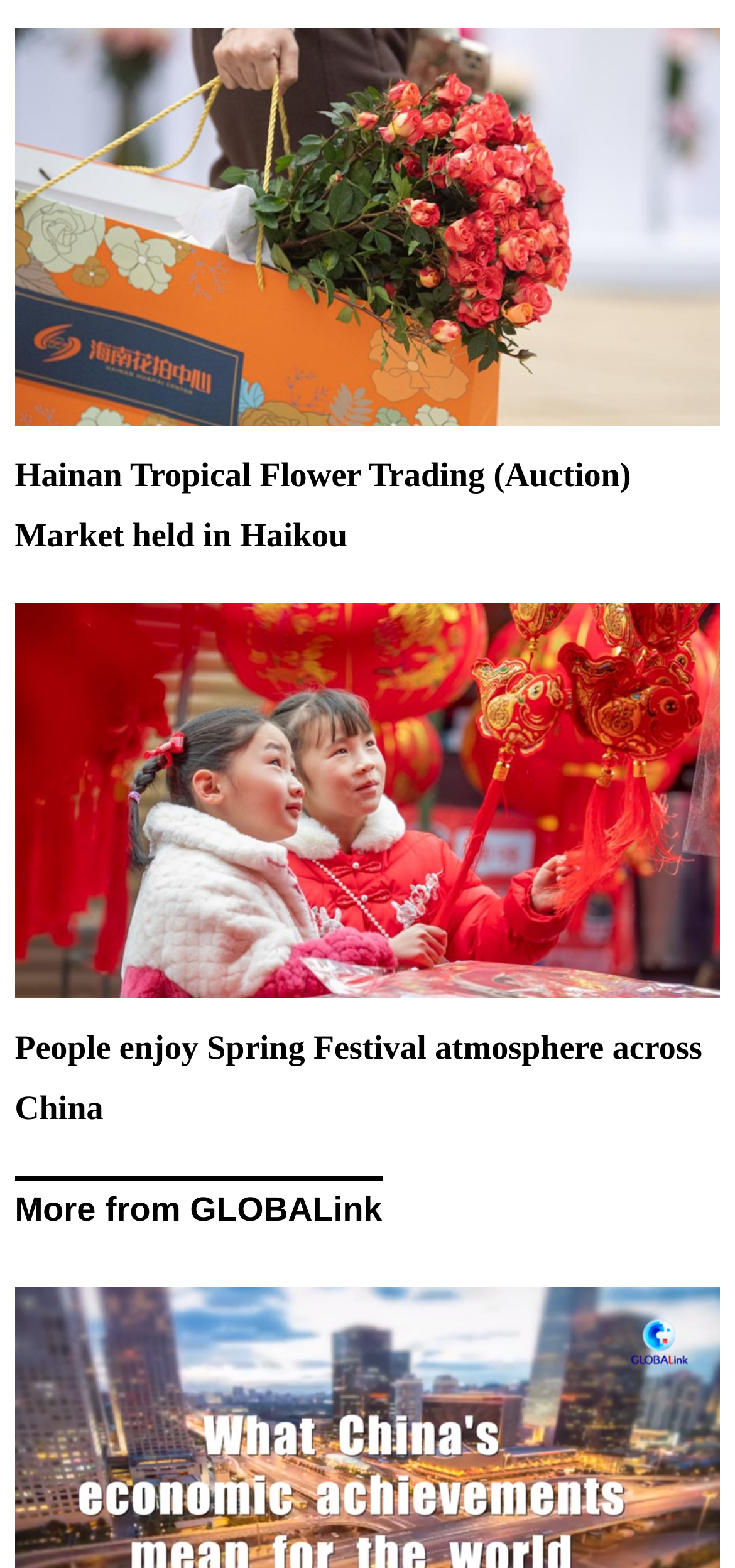Given the element description: "More from GLOBALink", predict the bounding box coordinates of this UI element. The coordinates must be four float numbers between 0 and 1, given as [left, top, right, bottom].

[0.02, 0.759, 0.52, 0.783]